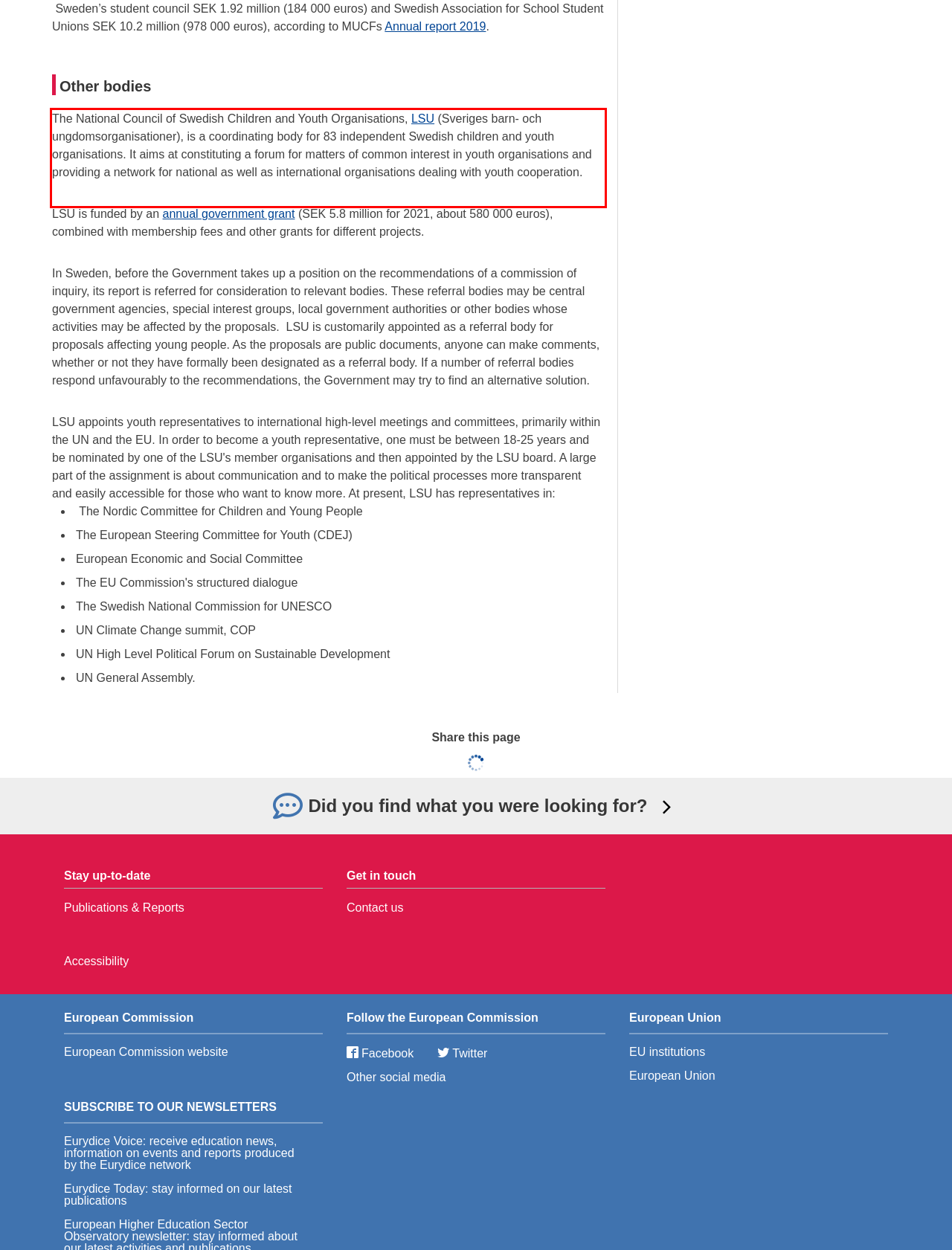Identify the red bounding box in the webpage screenshot and perform OCR to generate the text content enclosed.

The National Council of Swedish Children and Youth Organisations, LSU (Sveriges barn- och ungdomsorganisationer), is a coordinating body for 83 independent Swedish children and youth organisations. It aims at constituting a forum for matters of common interest in youth organisations and providing a network for national as well as international organisations dealing with youth cooperation.